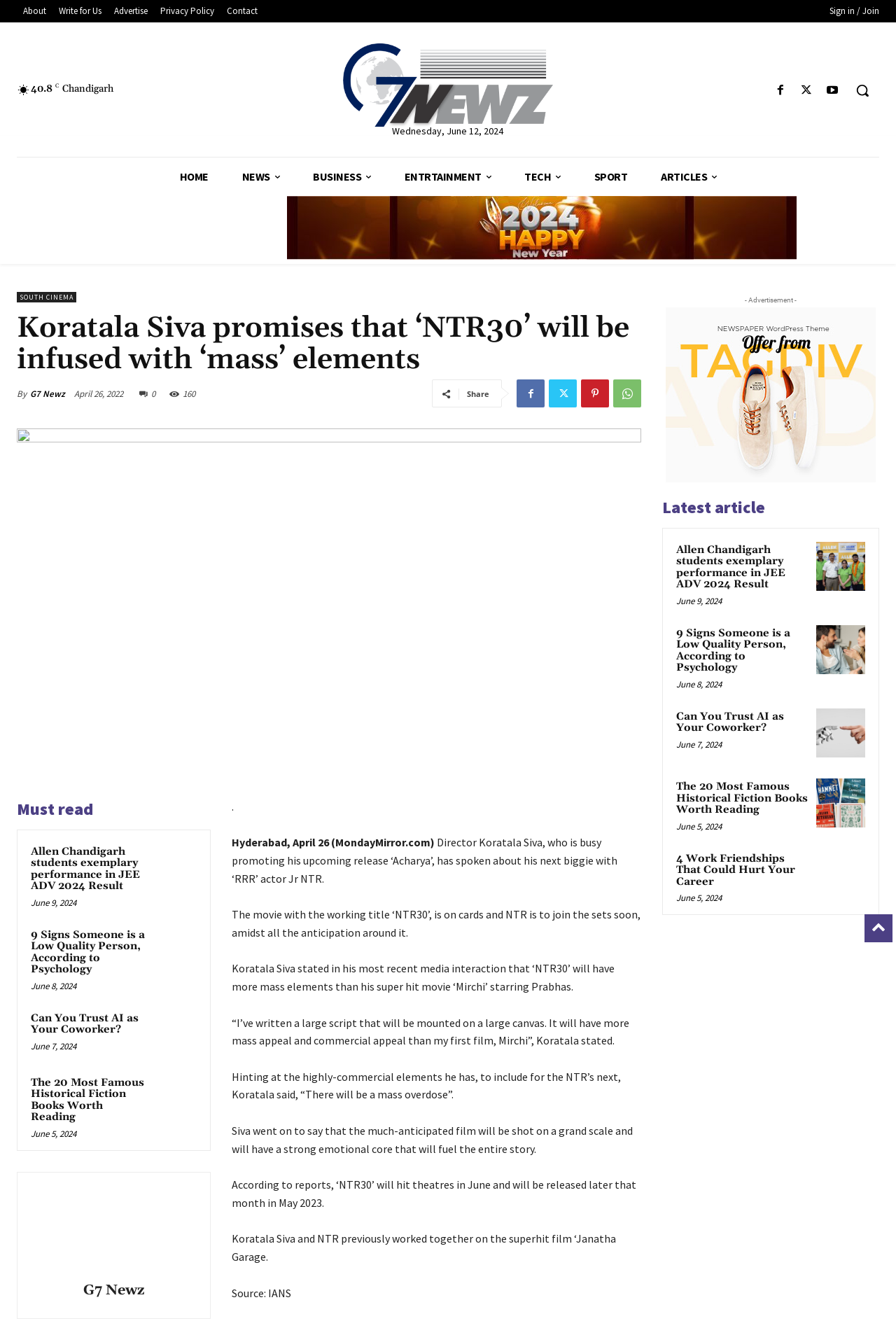Create a detailed narrative describing the layout and content of the webpage.

This webpage is an article from G7 Newz, a news website. At the top, there are several links to different sections of the website, including "About", "Write for Us", "Advertise", "Privacy Policy", and "Contact". On the top right, there is a "Sign in / Join" link. Below this, there is a logo and a search bar.

The main article is titled "Koratala Siva promises that ‘NTR30’ will be infused with ‘mass’ elements" and is written by G7 Newz. The article discusses Director Koratala Siva's upcoming movie with Jr NTR, titled "NTR30", and how it will have more mass appeal than his previous movie "Mirchi". The article includes several paragraphs of text, with quotes from Koratala Siva.

On the right side of the article, there are several links to other articles, including "Allen Chandigarh students exemplary performance in JEE ADV 2024 Result", "9 Signs Someone is a Low Quality Person, According to Psychology", and "Can You Trust AI as Your Coworker?". Each of these links has a heading and a timestamp.

At the bottom of the page, there is an advertisement and a section titled "Latest article", which includes a link to another article. There are also several social media links and a copyright notice.